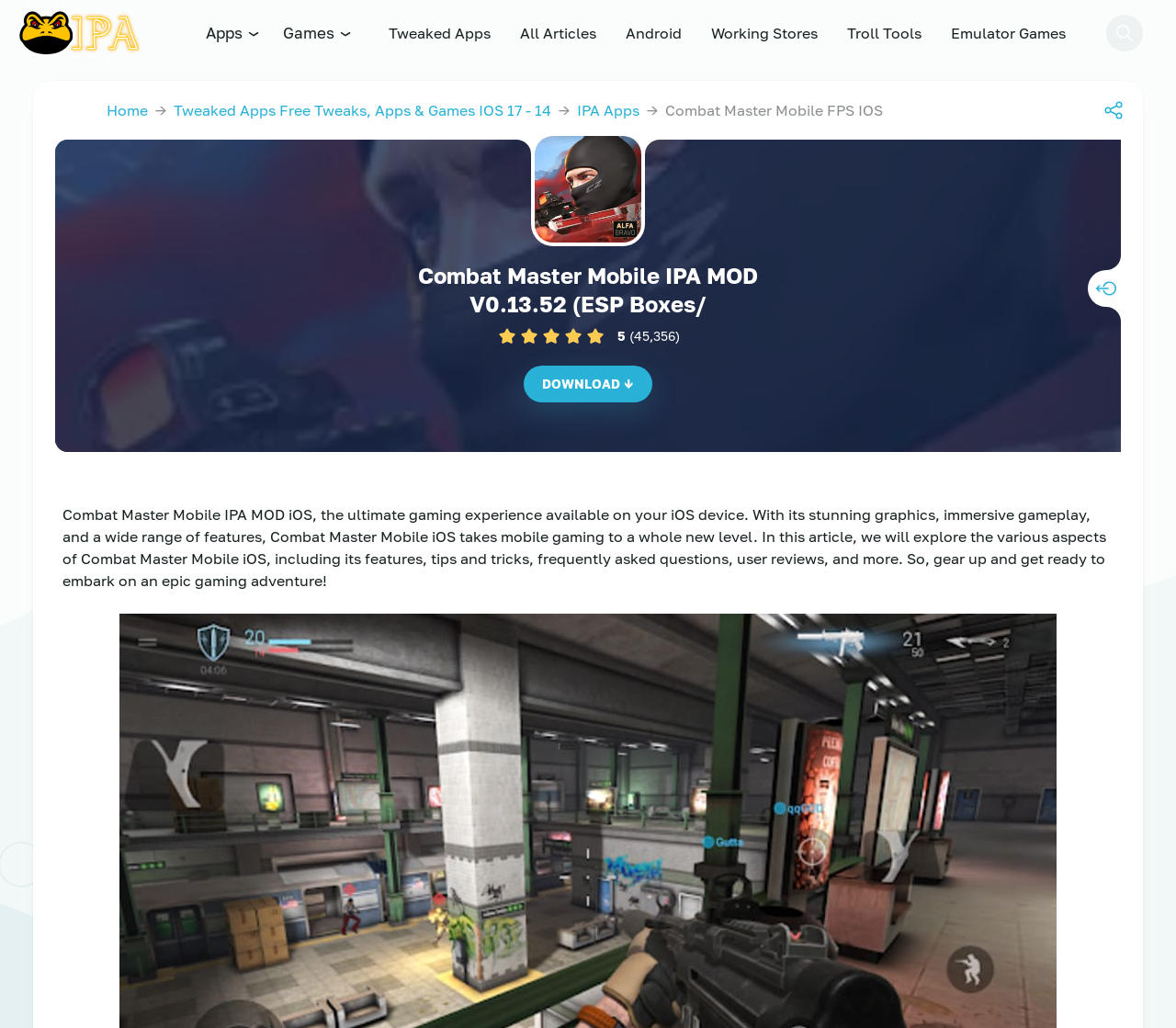Find the bounding box coordinates of the clickable element required to execute the following instruction: "Add to cart". Provide the coordinates as four float numbers between 0 and 1, i.e., [left, top, right, bottom].

None